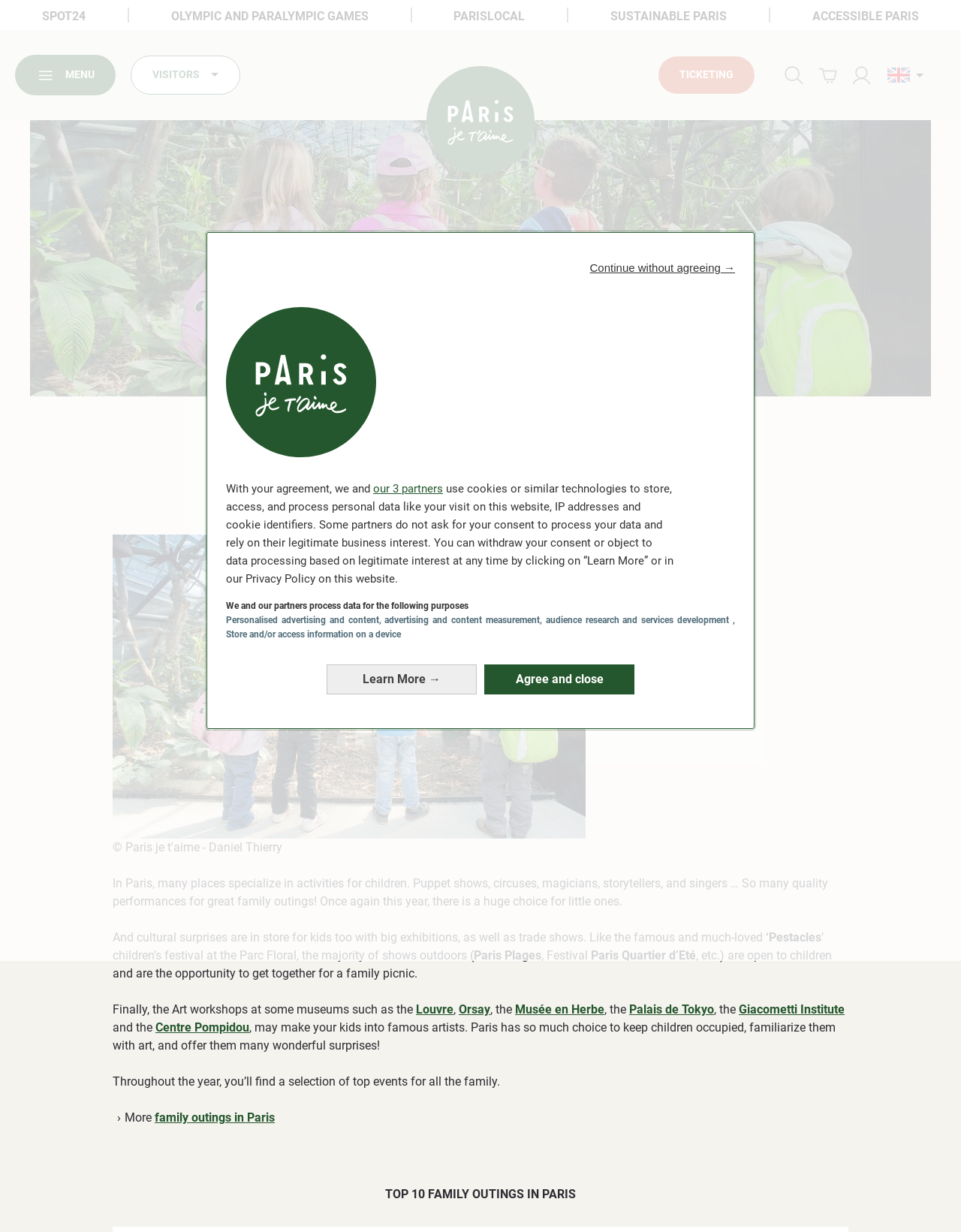Which museums offer art workshops for children?
Based on the image, provide a one-word or brief-phrase response.

Louvre, Orsay, Musée en Herbe, Palais de Tokyo, Giacometti Institute, and Centre Pompidou